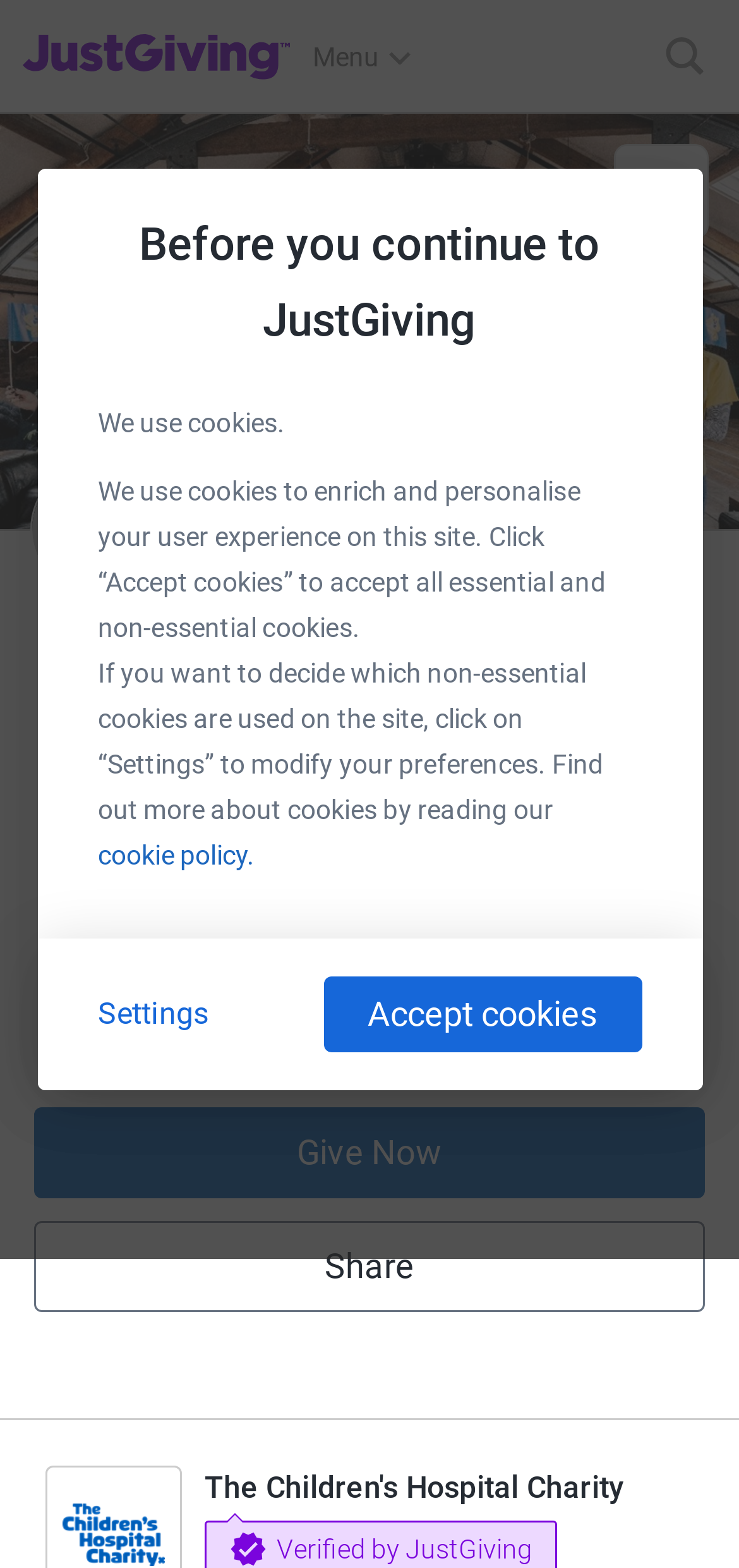Determine the bounding box coordinates of the region that needs to be clicked to achieve the task: "Visit The Children's Hospital Charity".

[0.277, 0.938, 0.845, 0.961]